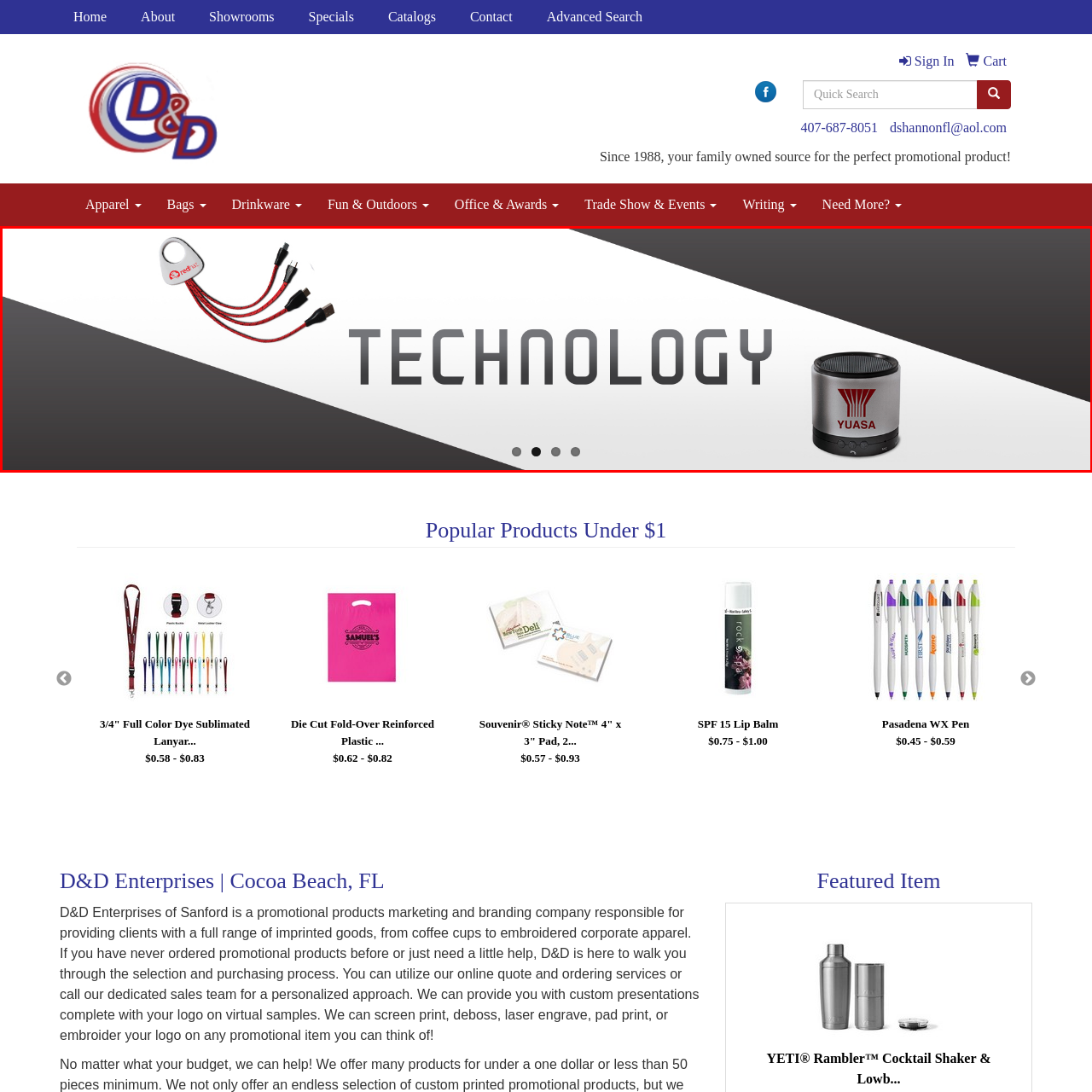Direct your attention to the section marked by the red bounding box and construct a detailed answer to the following question based on the image: What brand is the stylish speaker?

The caption specifically mentions that the stylish speaker bears the Yuasa logo, which indicates that the speaker is a product of the Yuasa brand.